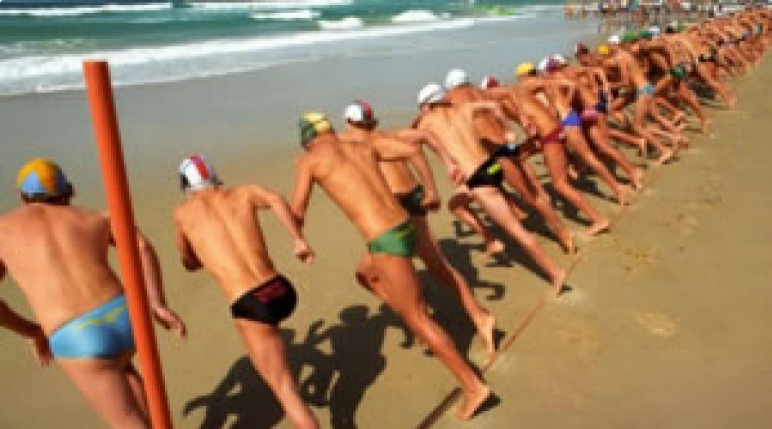Give a concise answer using one word or a phrase to the following question:
What is the attire of the competitors?

Vibrant swimwear